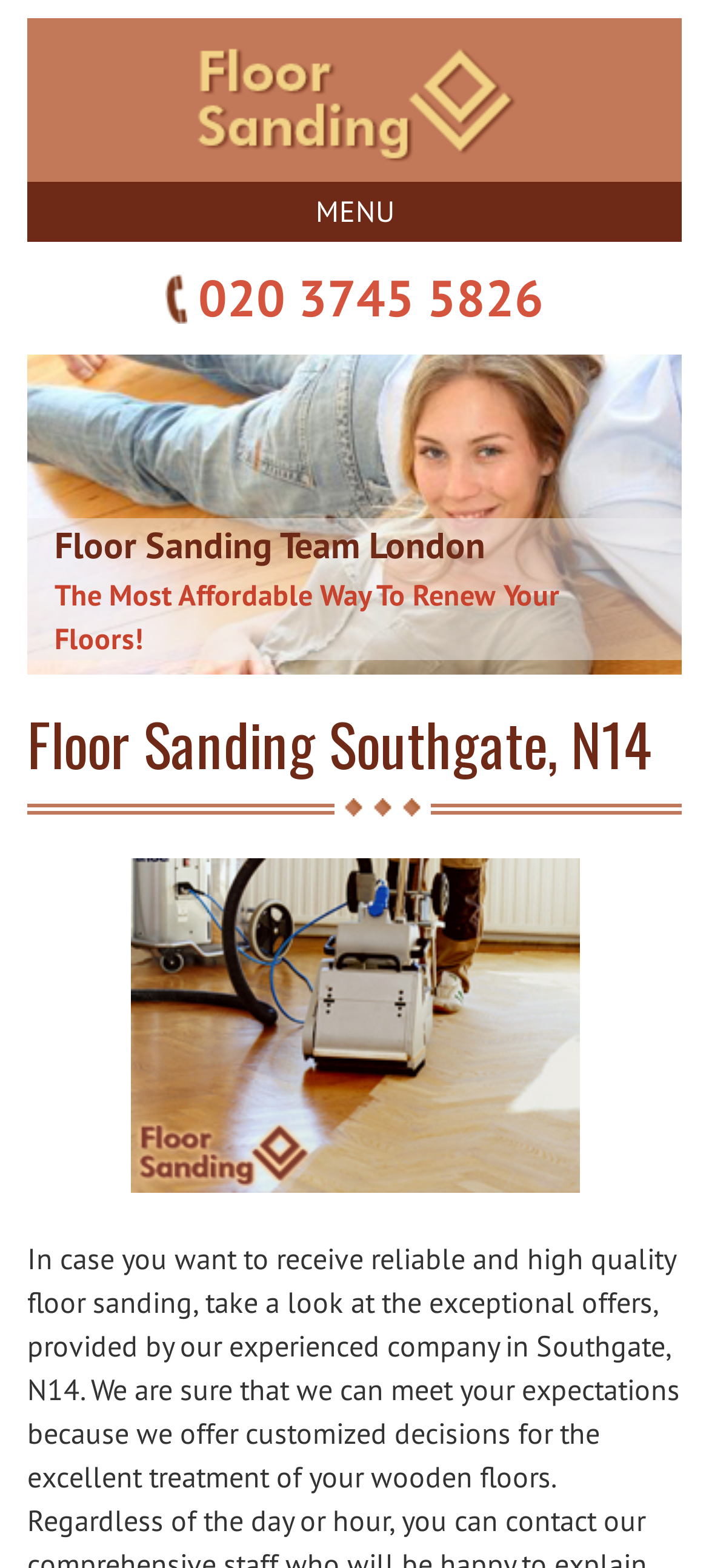Find the coordinates for the bounding box of the element with this description: "parent_node: Floor Sanding London".

[0.038, 0.012, 0.962, 0.116]